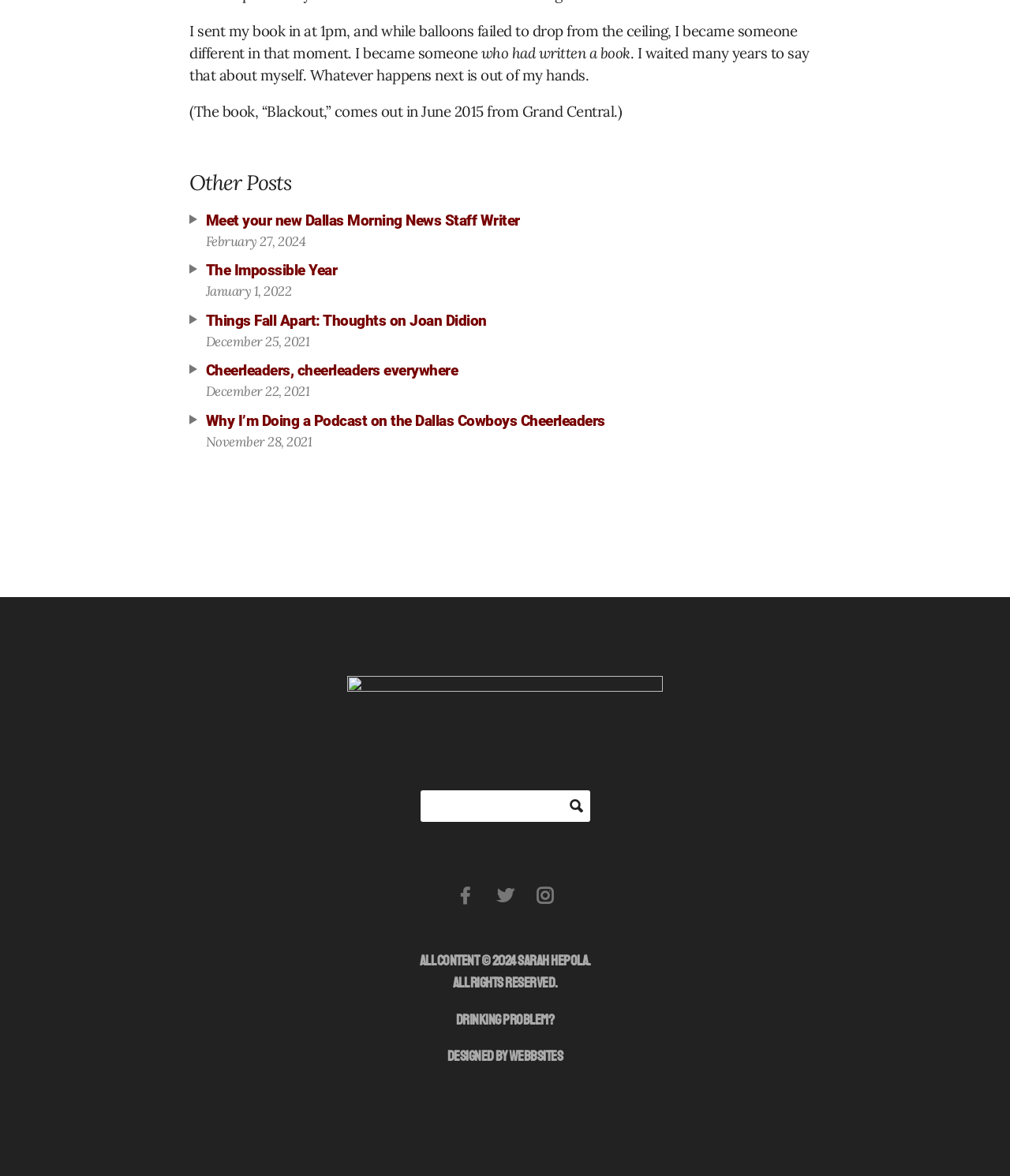How many links are there in the 'Other Posts' section?
Can you provide an in-depth and detailed response to the question?

The 'Other Posts' section contains 5 links, which are 'Meet your new Dallas Morning News Staff Writer', 'The Impossible Year', 'Things Fall Apart: Thoughts on Joan Didion', 'Cheerleaders, cheerleaders everywhere', and 'Why I’m Doing a Podcast on the Dallas Cowboys Cheerleaders'.